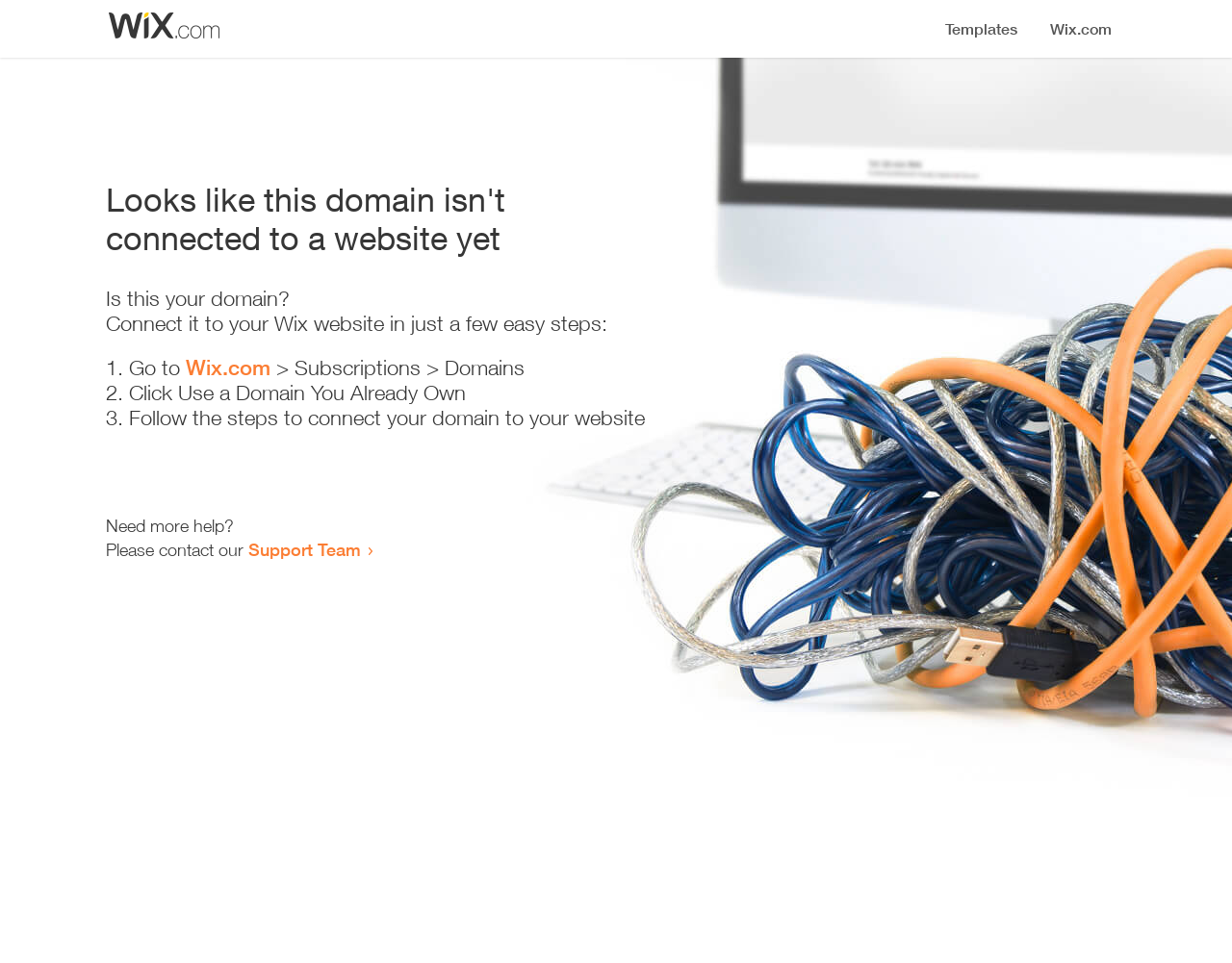Provide a thorough description of the webpage you see.

The webpage appears to be an error page, indicating that a domain is not connected to a website yet. At the top, there is a small image, followed by a heading that states the error message. Below the heading, there is a series of instructions to connect the domain to a Wix website. 

The instructions are presented in a step-by-step format, with each step numbered and accompanied by a brief description. The first step involves going to Wix.com, followed by navigating to the Subscriptions and Domains section. The second step is to click on "Use a Domain You Already Own", and the third step is to follow the instructions to connect the domain to the website.

At the bottom of the page, there is a section that offers additional help, with a link to contact the Support Team. Overall, the page is simple and easy to navigate, with clear instructions and minimal clutter.